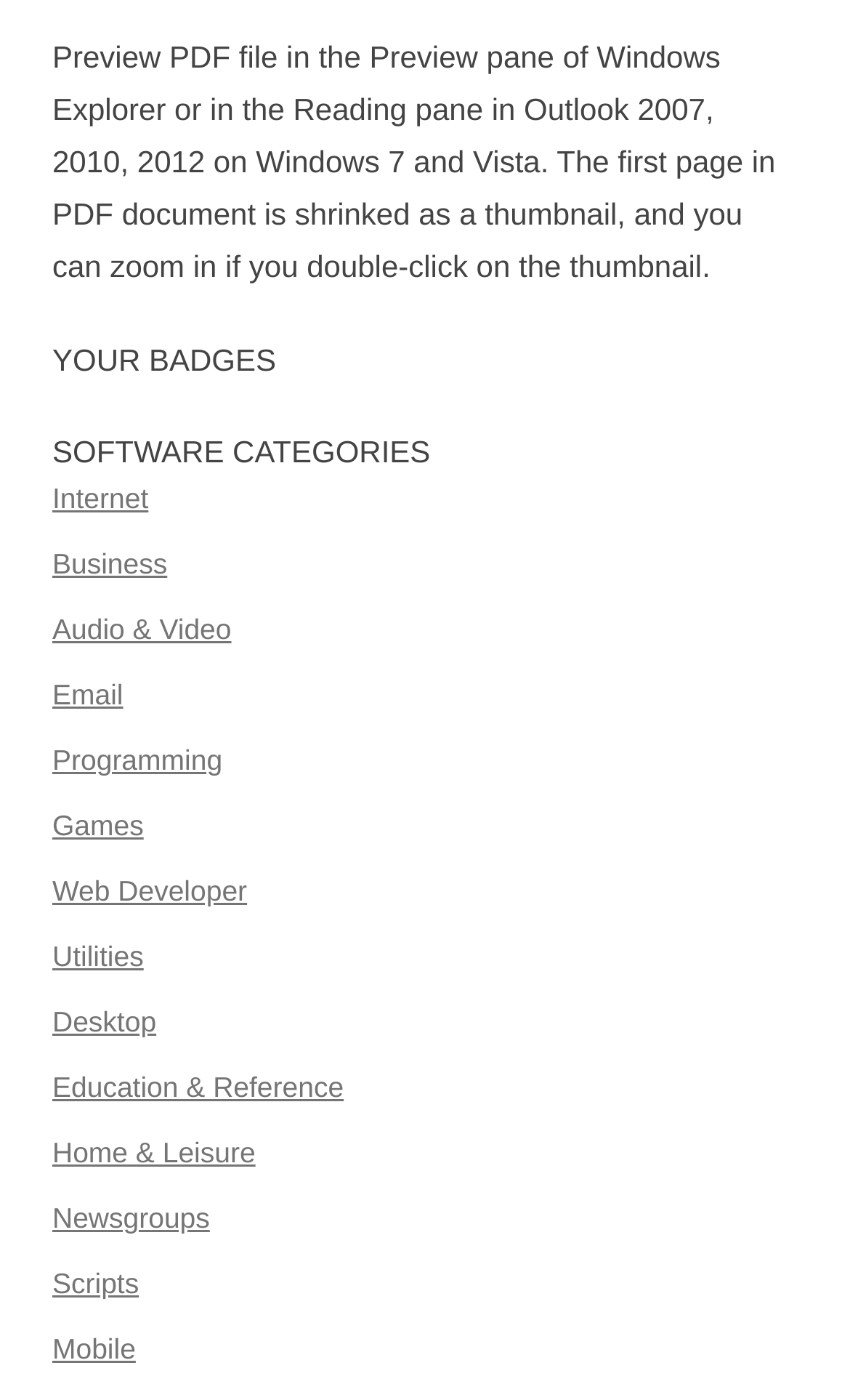Provide a brief response to the question below using a single word or phrase: 
What categories of software are listed?

Multiple categories